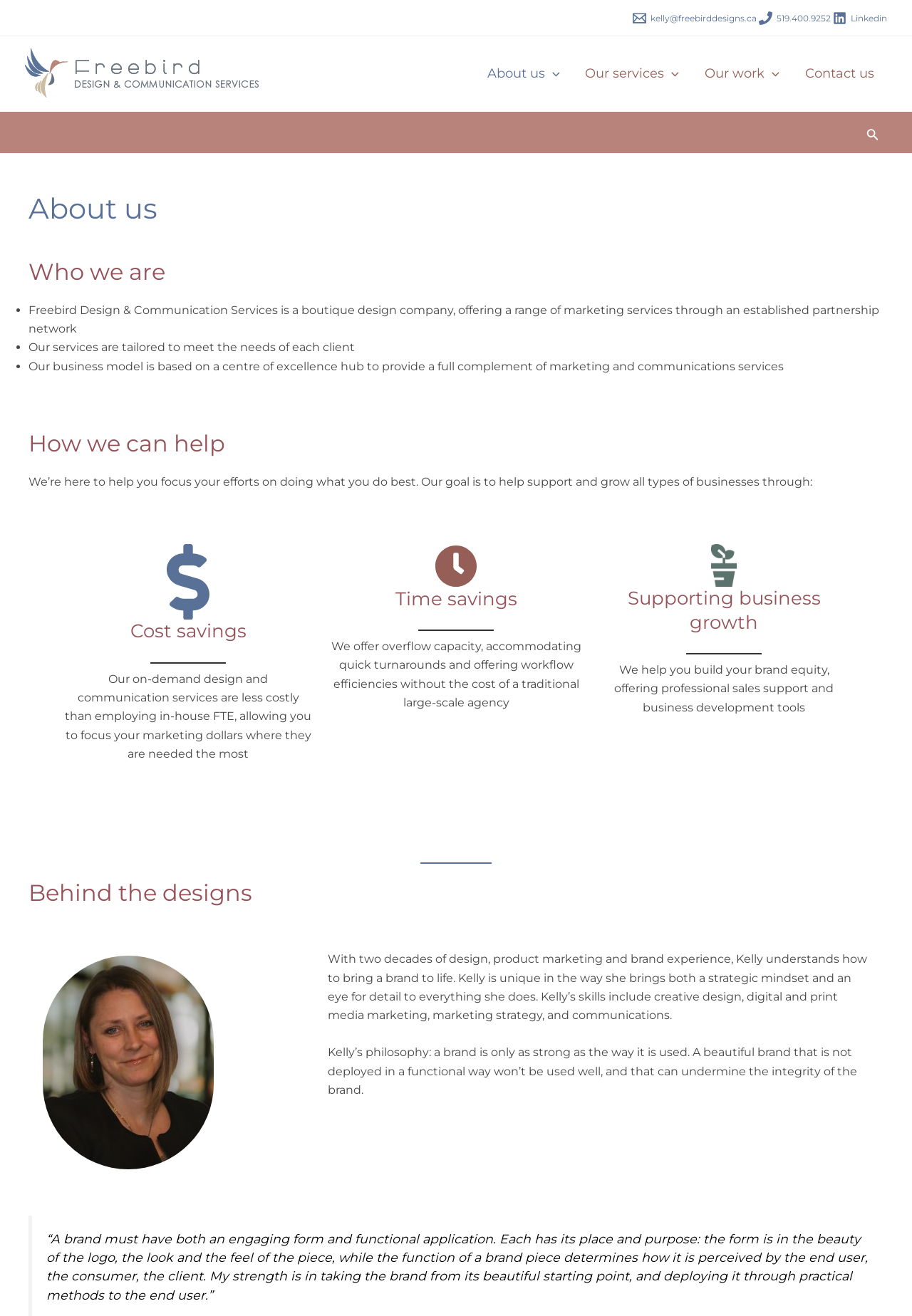What is the goal of Freebird Design & Communication Services?
Offer a detailed and full explanation in response to the question.

The goal of Freebird Design & Communication Services can be found in the text 'Our goal is to help support and grow all types of businesses through:' which is located under the 'How we can help' heading.